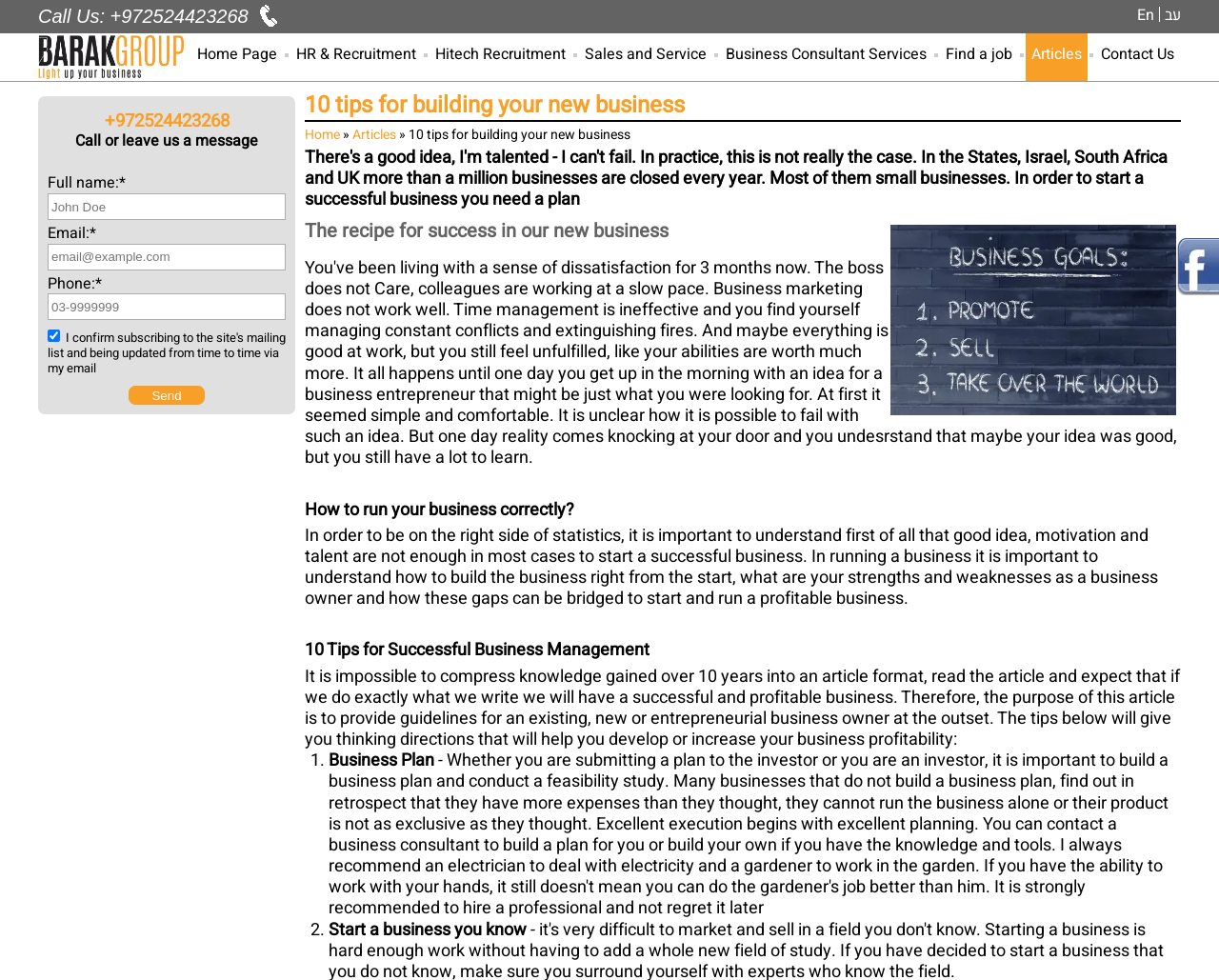Indicate the bounding box coordinates of the element that needs to be clicked to satisfy the following instruction: "Fill in the 'Full name' field". The coordinates should be four float numbers between 0 and 1, i.e., [left, top, right, bottom].

[0.039, 0.197, 0.234, 0.225]